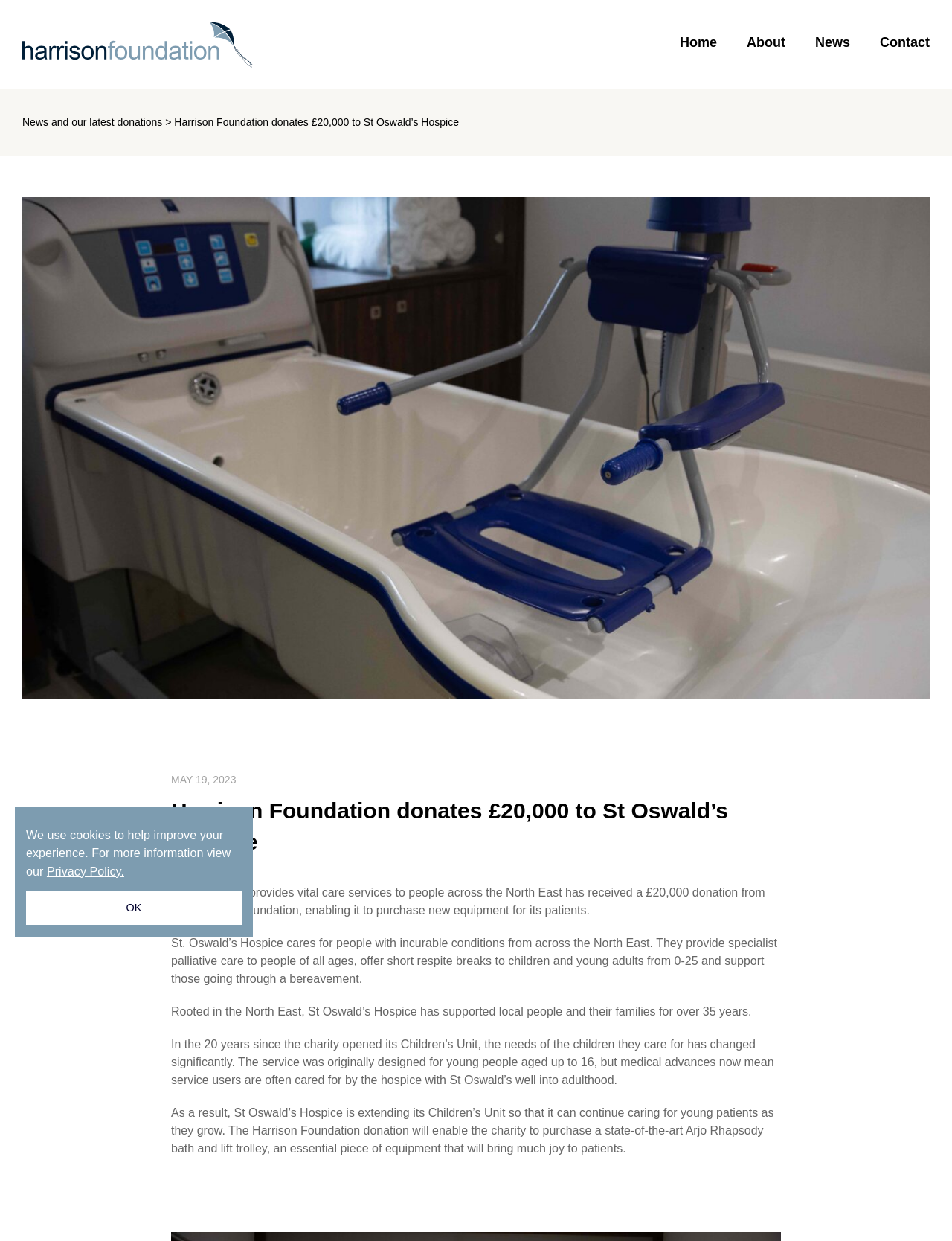Could you identify the text that serves as the heading for this webpage?

Harrison Foundation donates £20,000 to St Oswald’s Hospice